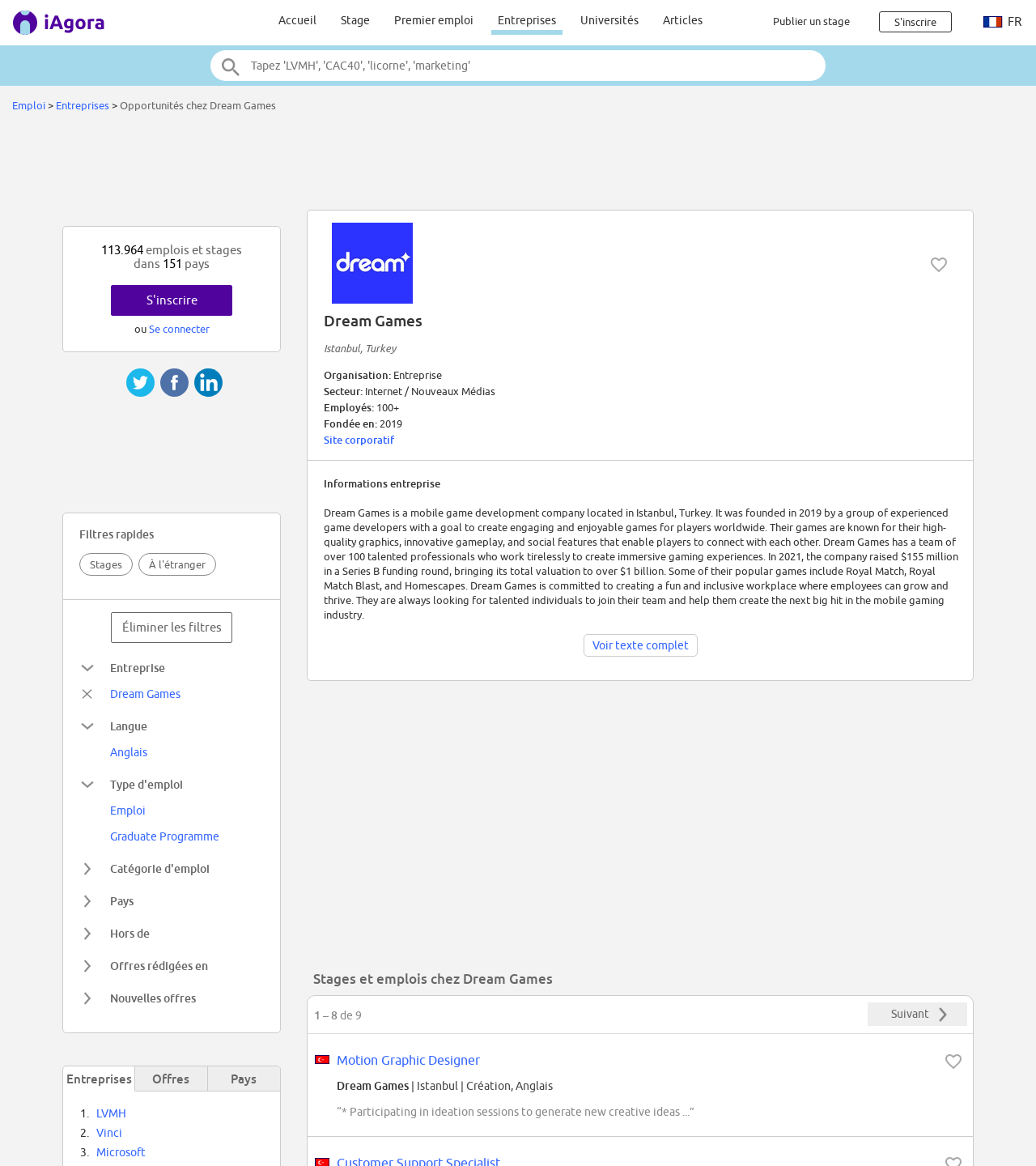Could you indicate the bounding box coordinates of the region to click in order to complete this instruction: "Follow us on social media".

None